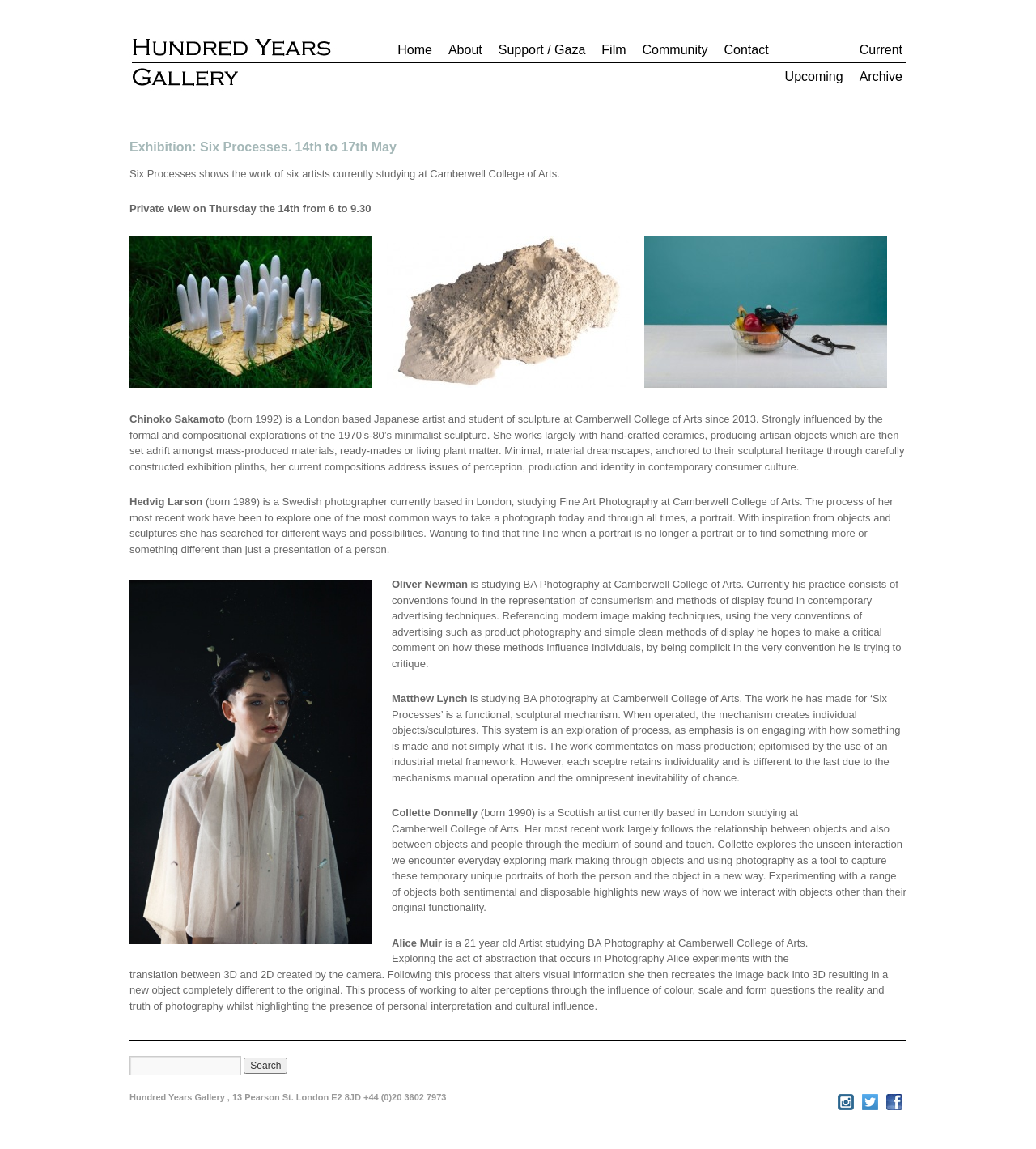Using the information in the image, could you please answer the following question in detail:
How many artists are featured in the exhibition?

The webpage mentions 'Six Processes shows the work of six artists currently studying at Camberwell College of Arts.' Therefore, there are 6 artists featured in the exhibition.